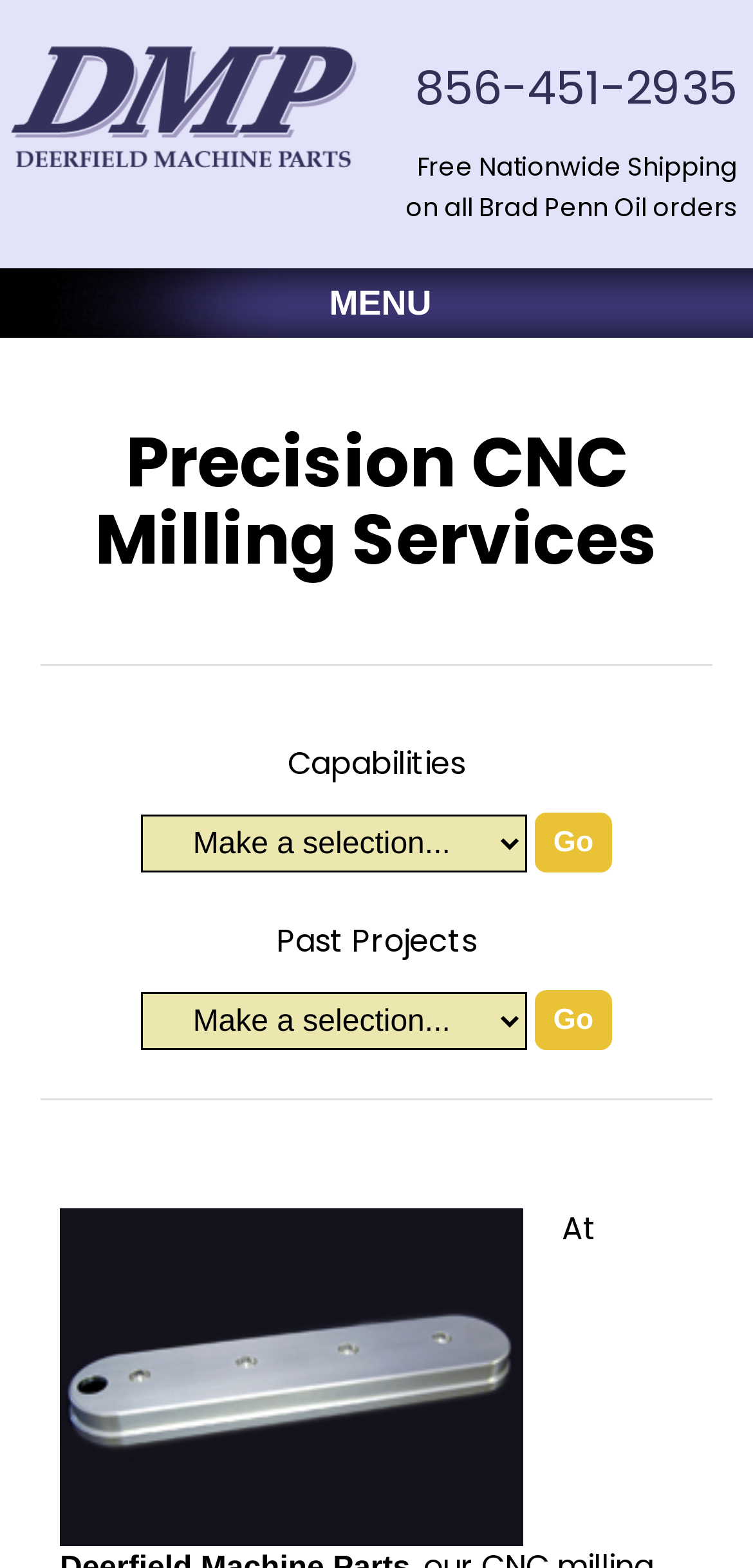Pinpoint the bounding box coordinates of the element to be clicked to execute the instruction: "Select an option from the combobox".

[0.186, 0.52, 0.699, 0.557]